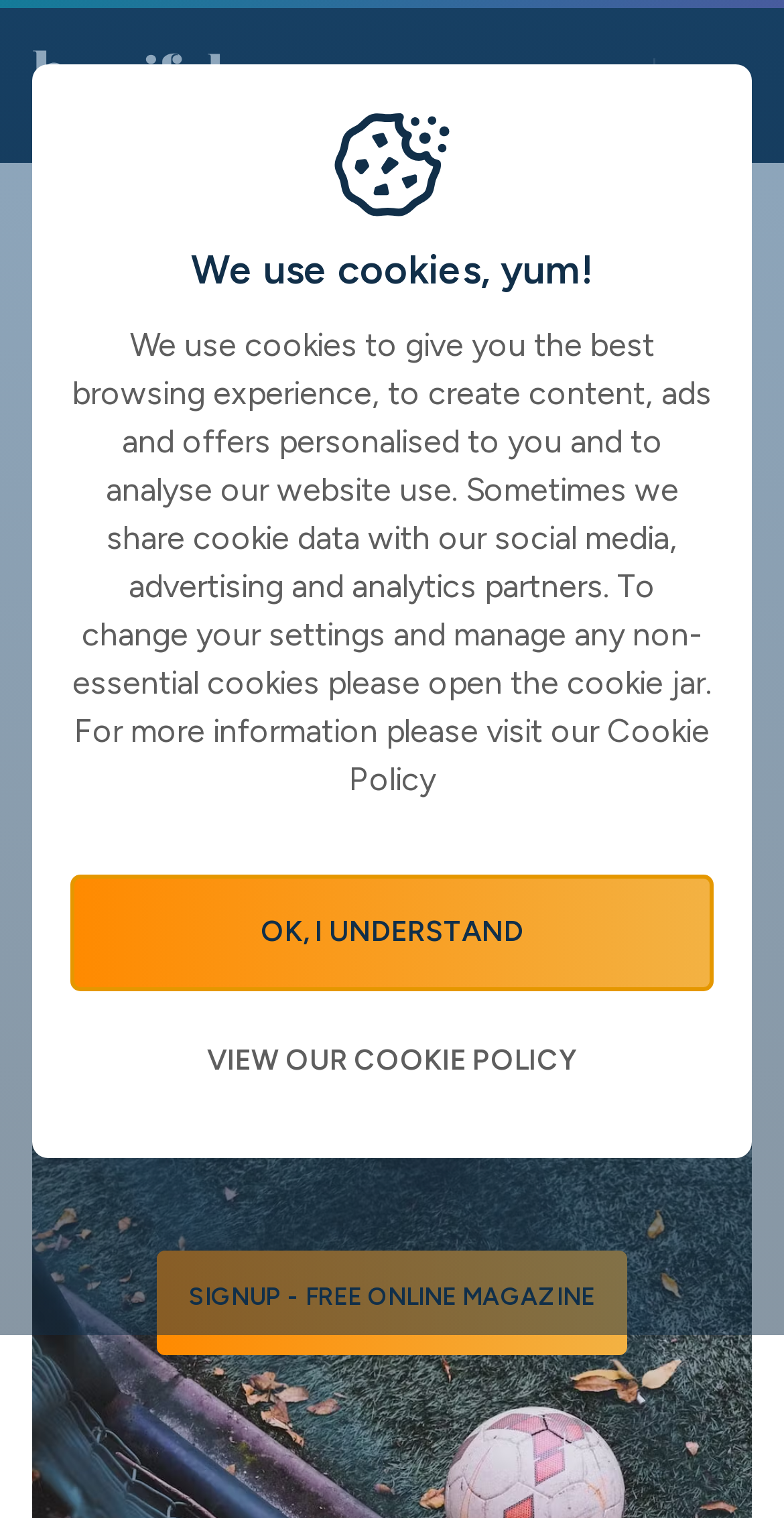For the element described, predict the bounding box coordinates as (top-left x, top-left y, bottom-right x, bottom-right y). All values should be between 0 and 1. Element description: SOCIETY

[0.041, 0.217, 0.211, 0.244]